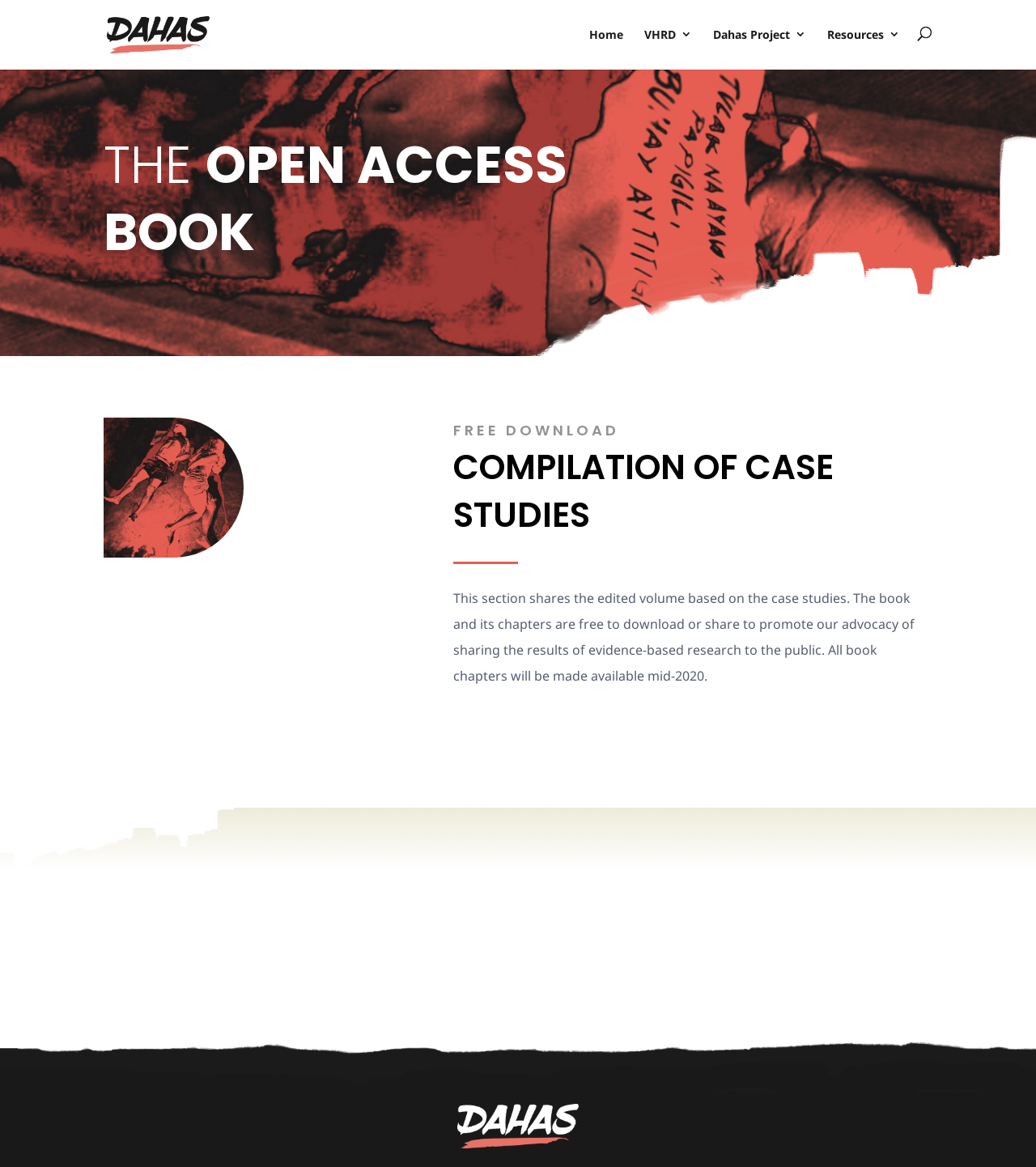What is the title of this book?
Please provide a detailed answer to the question.

The title of the book can be found in the link element with the text 'Violence, Human Rights, and Democracy in the Philippines' which is located at the top of the webpage.